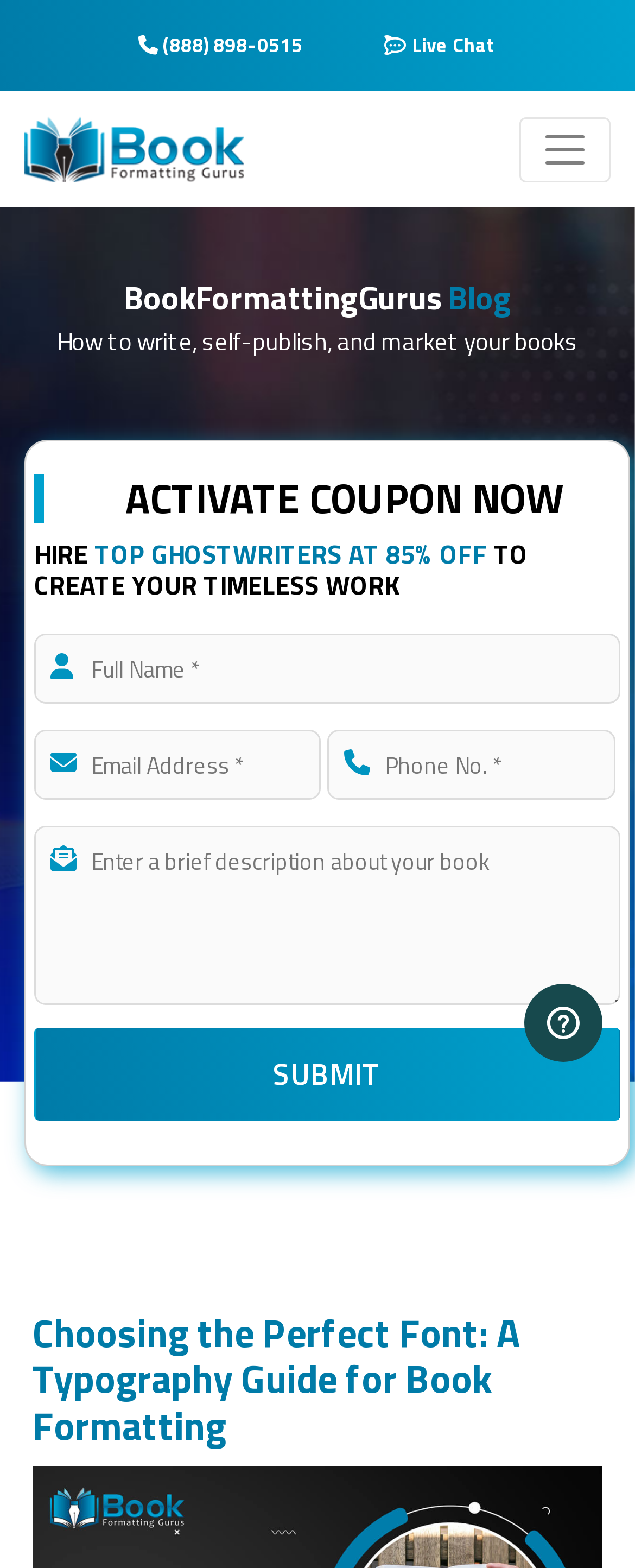Please determine the bounding box coordinates of the clickable area required to carry out the following instruction: "Enter your full name". The coordinates must be four float numbers between 0 and 1, represented as [left, top, right, bottom].

[0.054, 0.404, 0.977, 0.448]